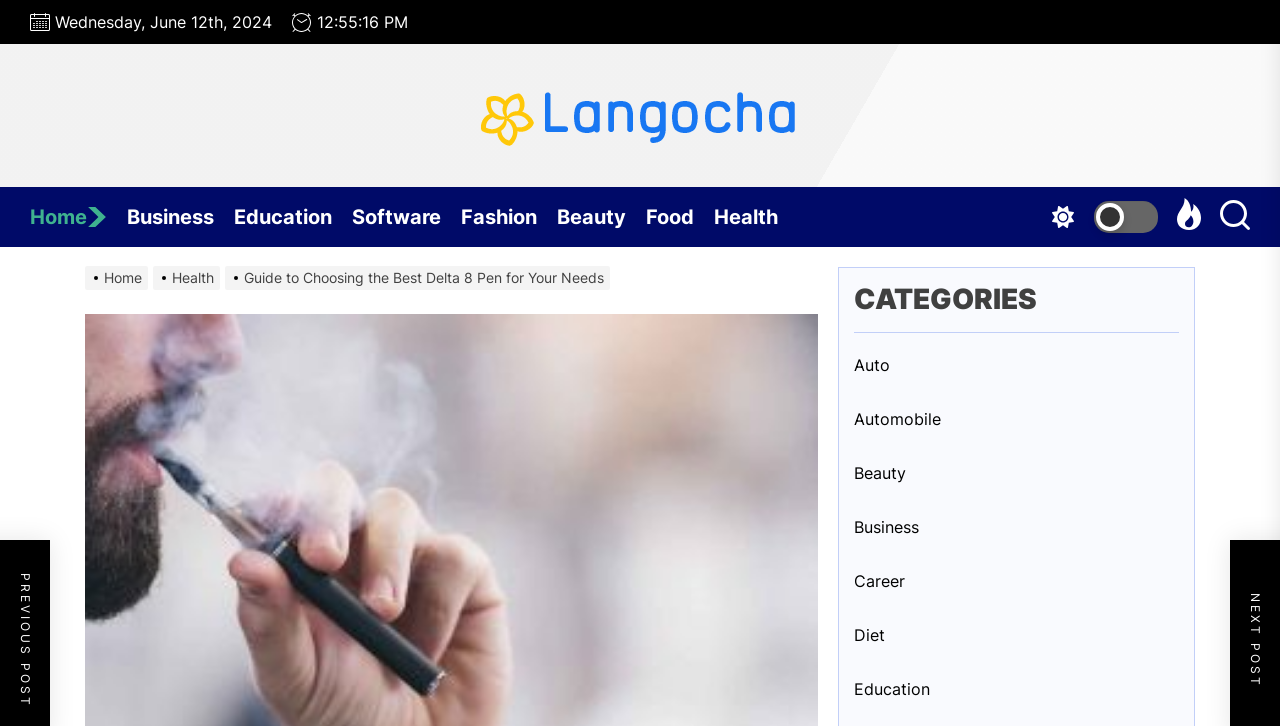Locate the UI element that matches the description Career in the webpage screenshot. Return the bounding box coordinates in the format (top-left x, top-left y, bottom-right x, bottom-right y), with values ranging from 0 to 1.

[0.667, 0.783, 0.712, 0.816]